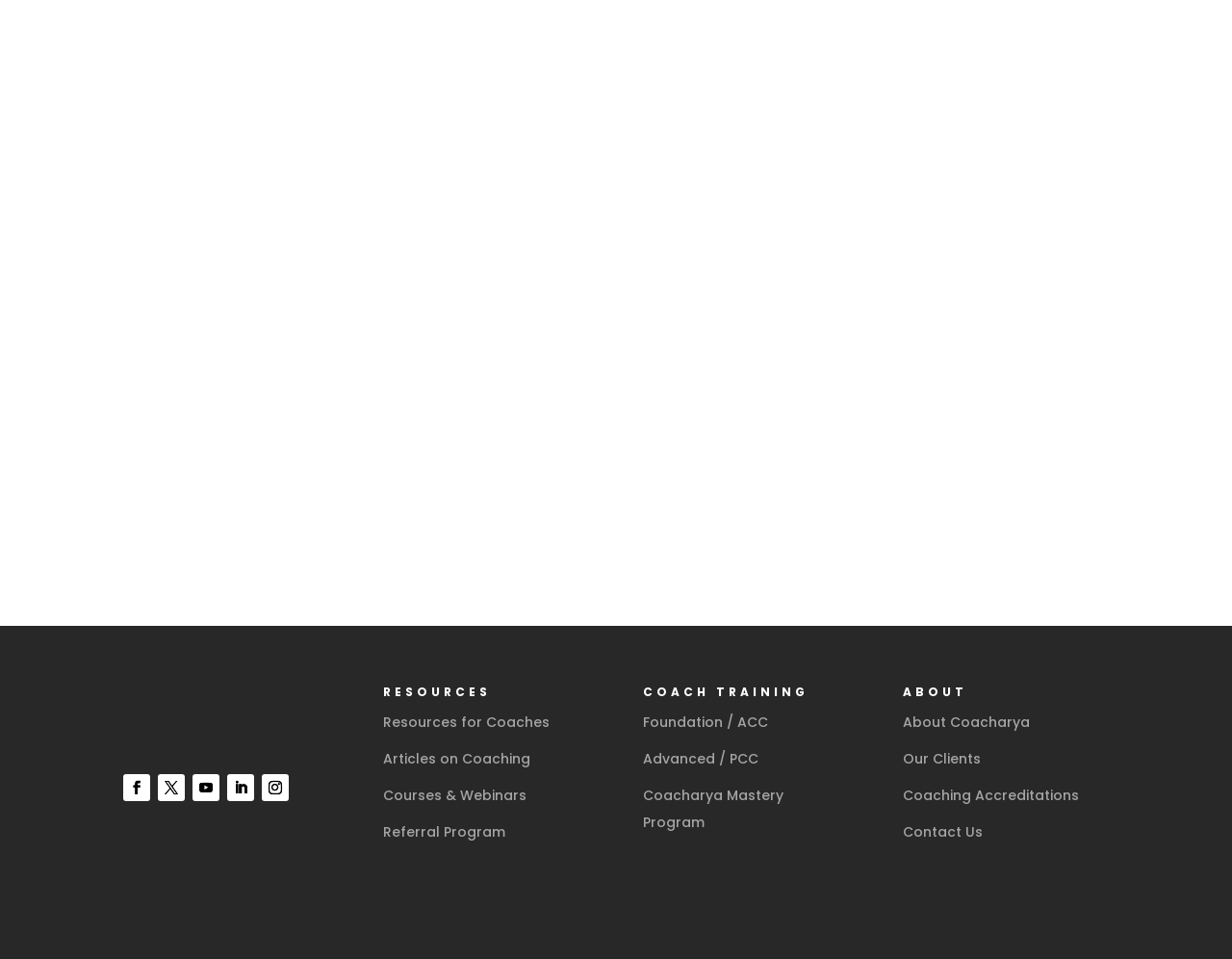Pinpoint the bounding box coordinates of the element to be clicked to execute the instruction: "visit the resources page".

[0.311, 0.743, 0.446, 0.763]